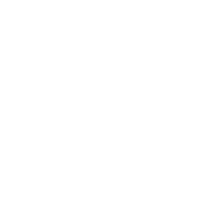Answer the question in a single word or phrase:
What type of consumers is this product likely aimed at?

Health-conscious consumers